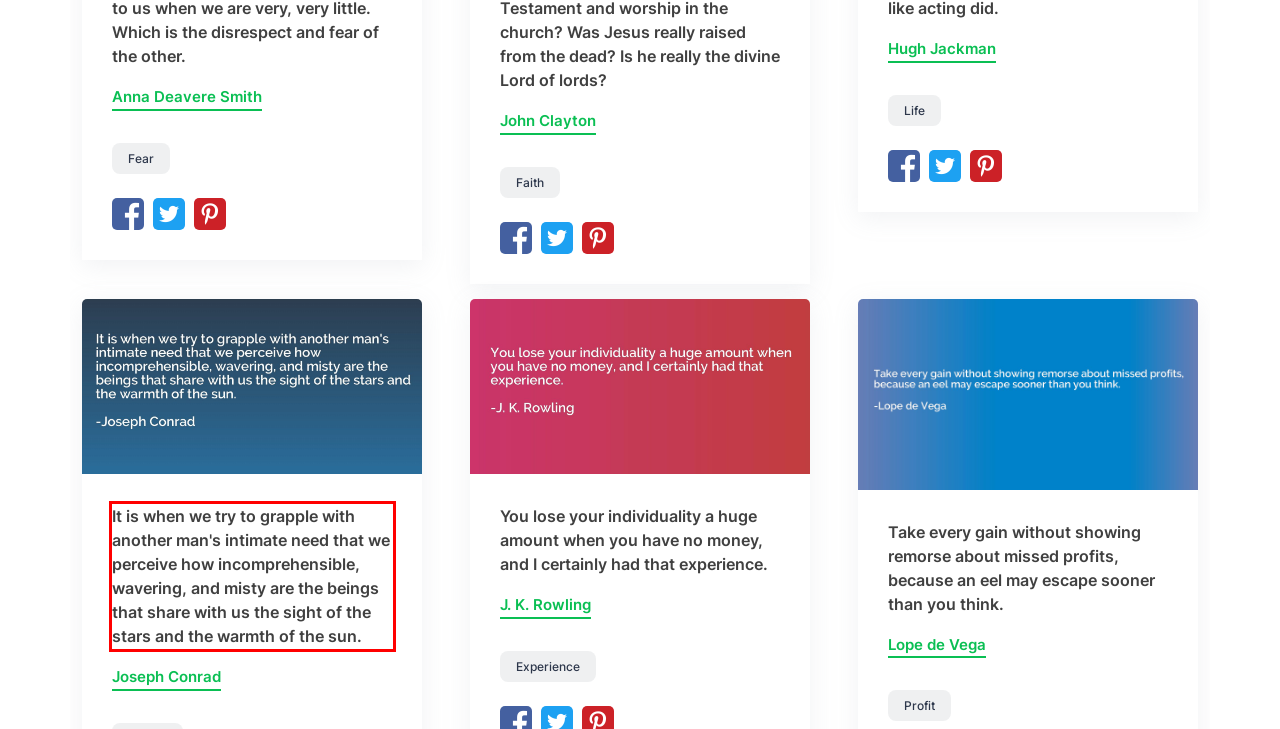Please examine the webpage screenshot containing a red bounding box and use OCR to recognize and output the text inside the red bounding box.

It is when we try to grapple with another man's intimate need that we perceive how incomprehensible, wavering, and misty are the beings that share with us the sight of the stars and the warmth of the sun.